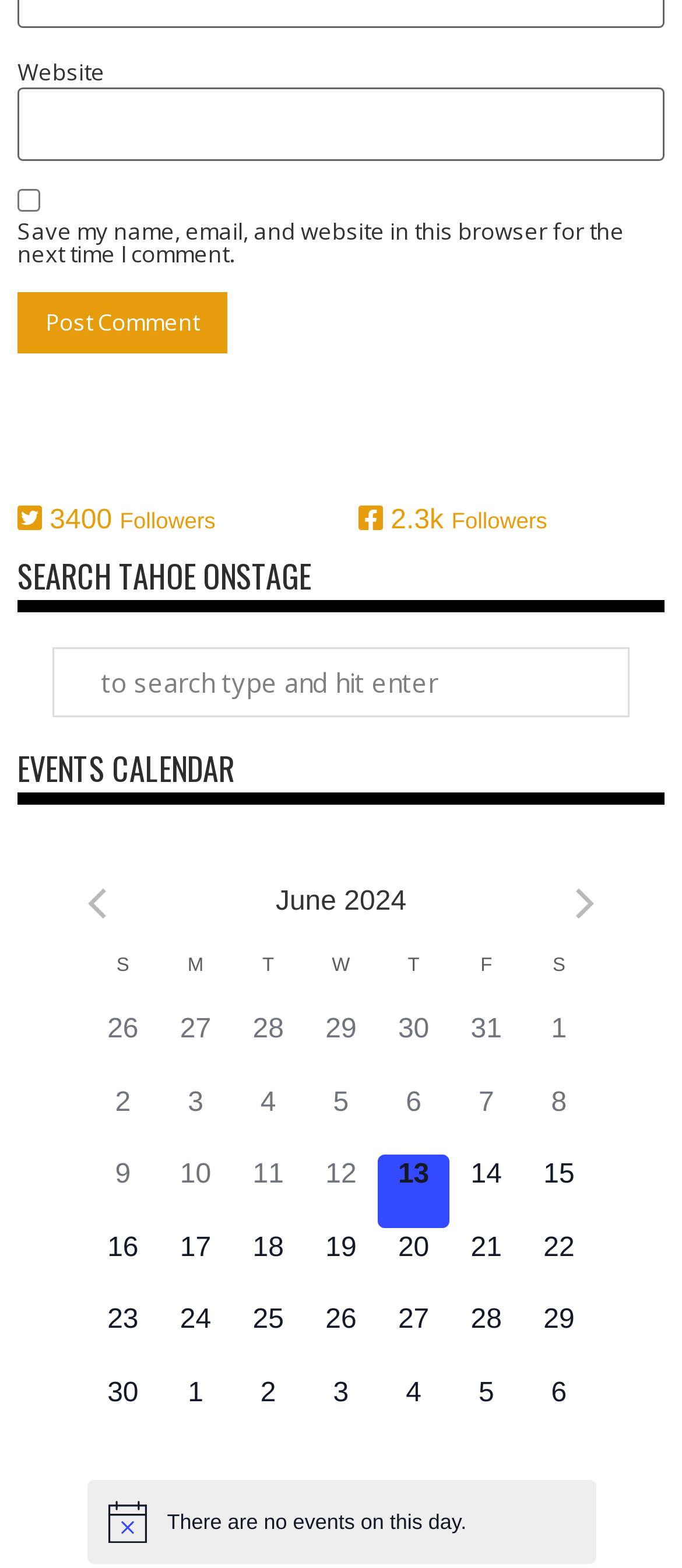Determine the bounding box coordinates for the clickable element required to fulfill the instruction: "Search for events". Provide the coordinates as four float numbers between 0 and 1, i.e., [left, top, right, bottom].

[0.077, 0.413, 0.923, 0.458]